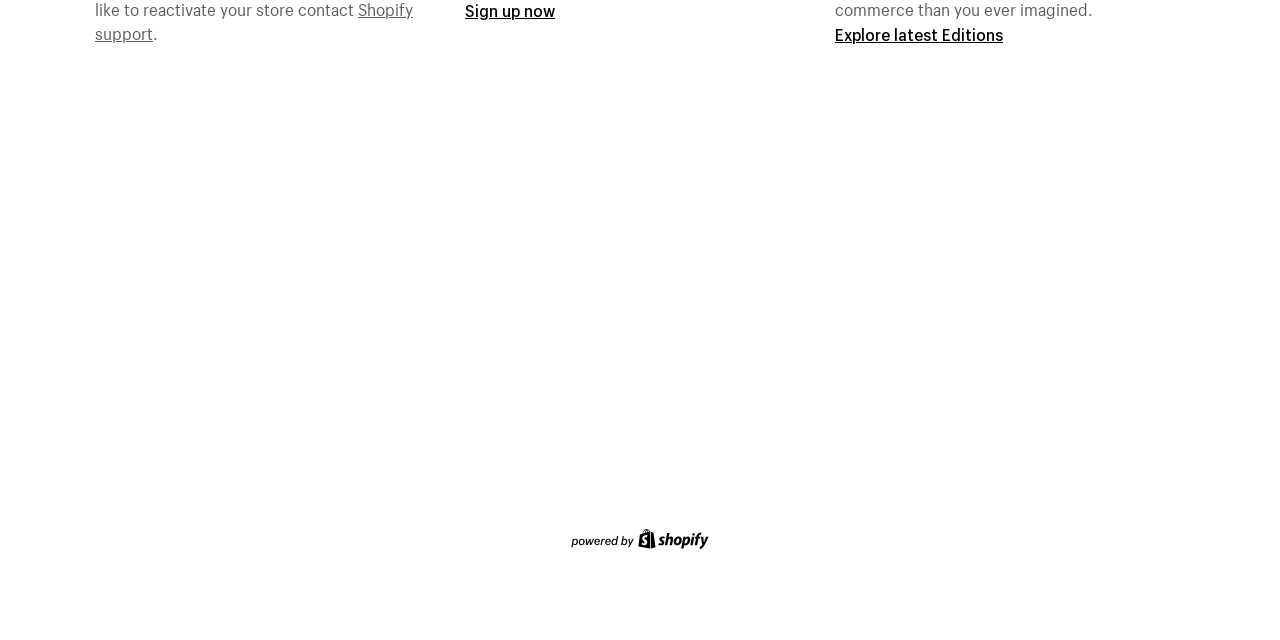Please find the bounding box for the UI component described as follows: "Explore latest Editions".

[0.652, 0.037, 0.784, 0.07]